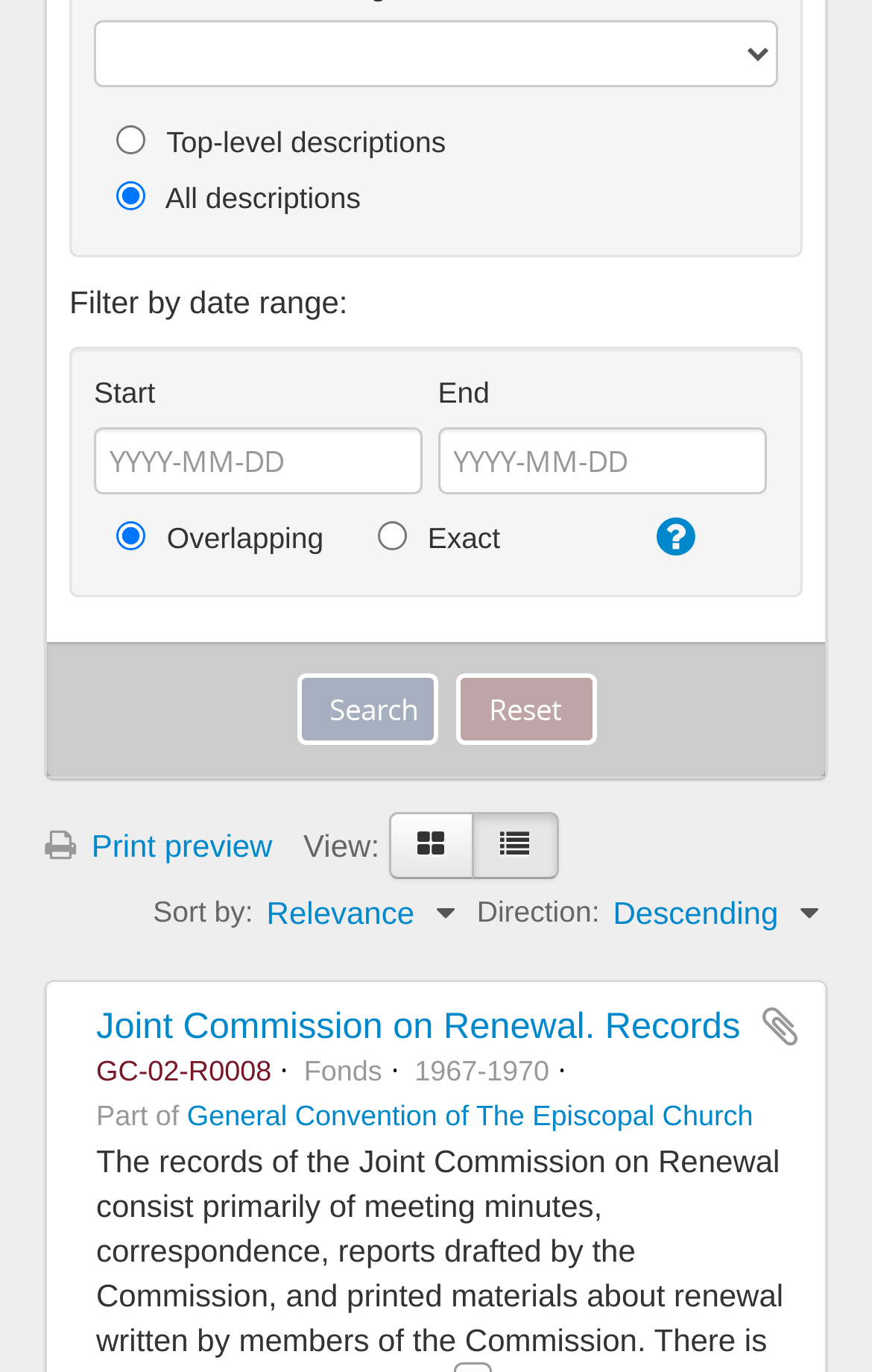Provide a short, one-word or phrase answer to the question below:
What is the current sort order?

Descending